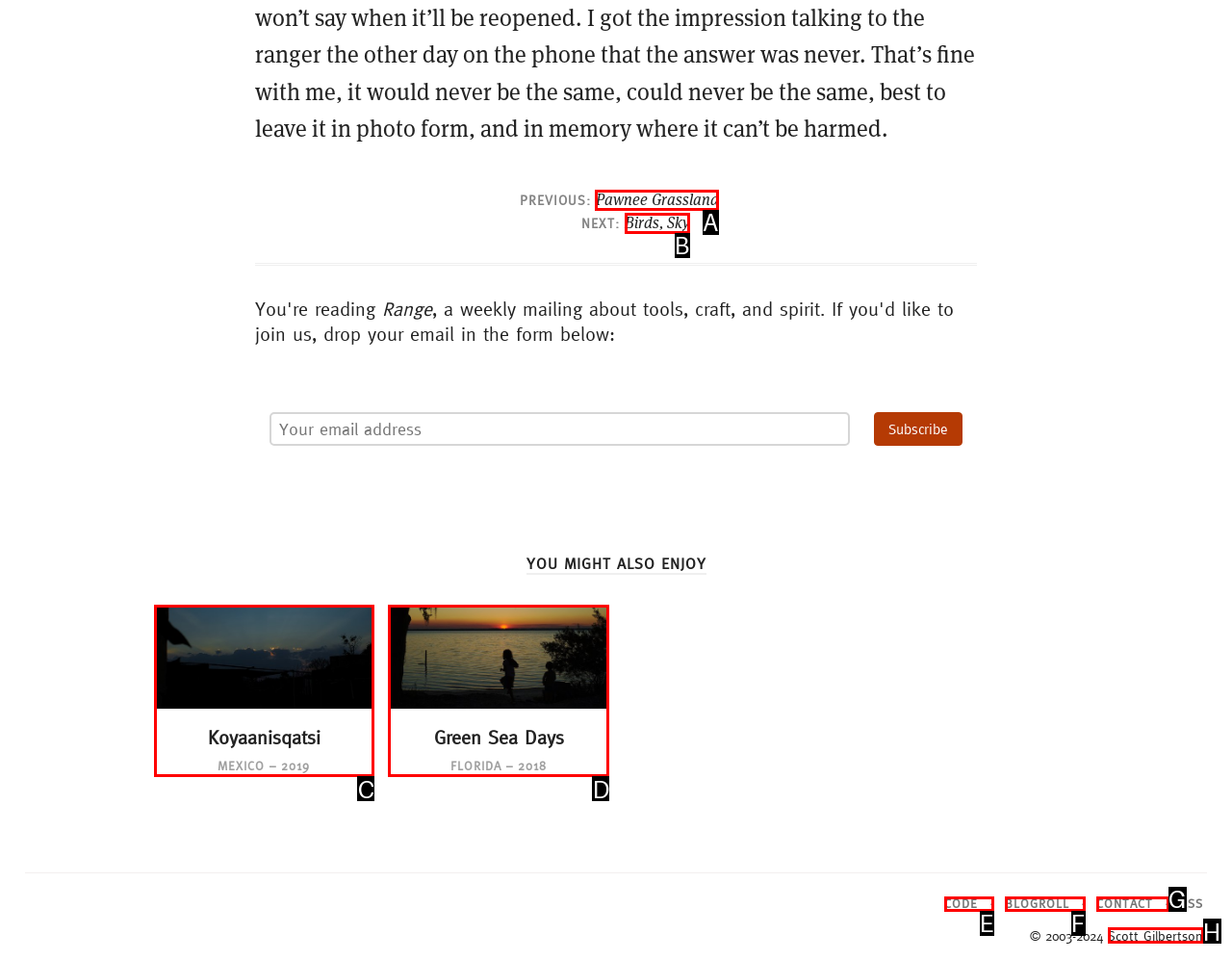Identify the correct option to click in order to complete this task: Click on the 'Pawnee Grassland' link
Answer with the letter of the chosen option directly.

A